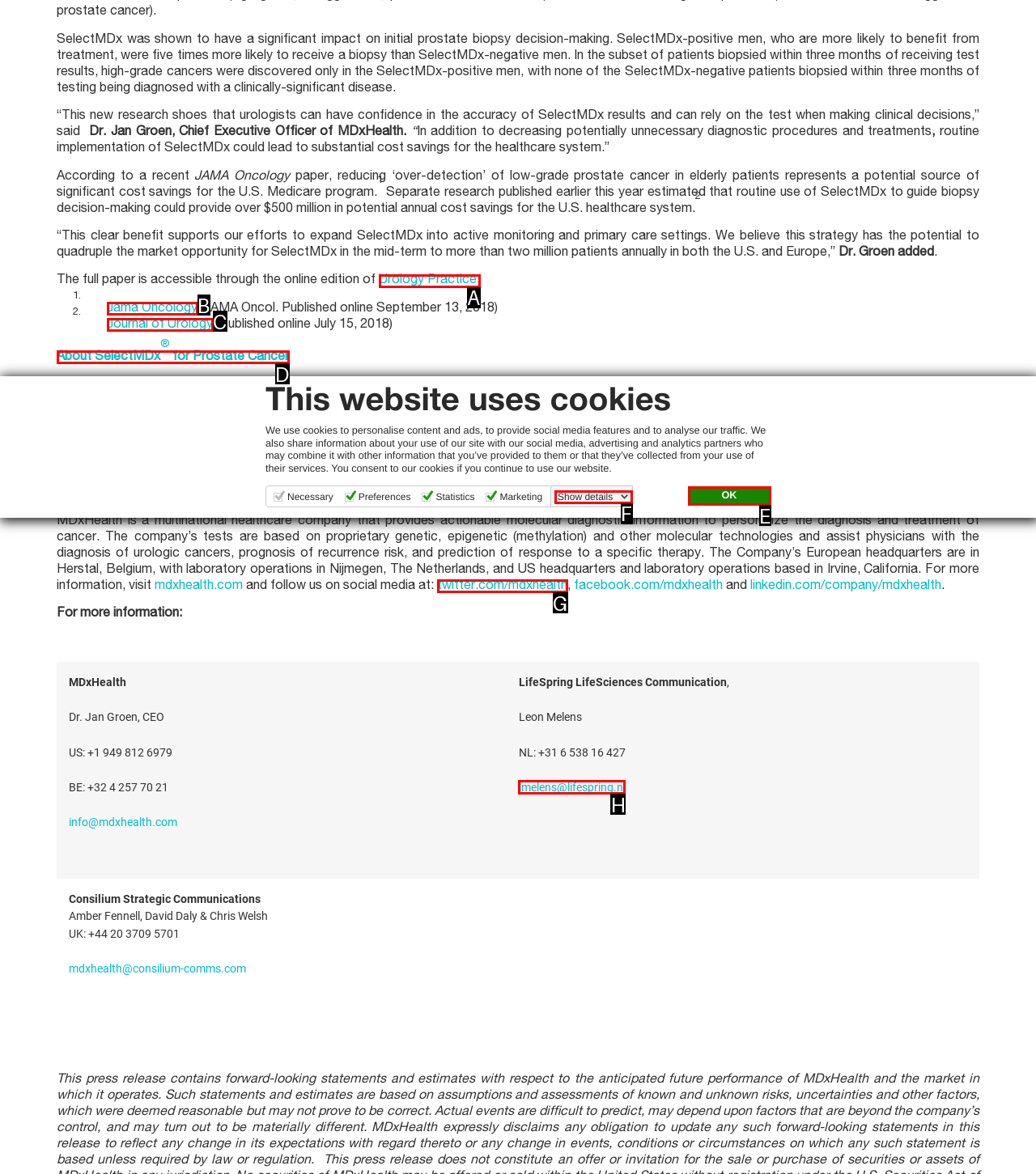Given the description: Journal of Urology, identify the HTML element that corresponds to it. Respond with the letter of the correct option.

C